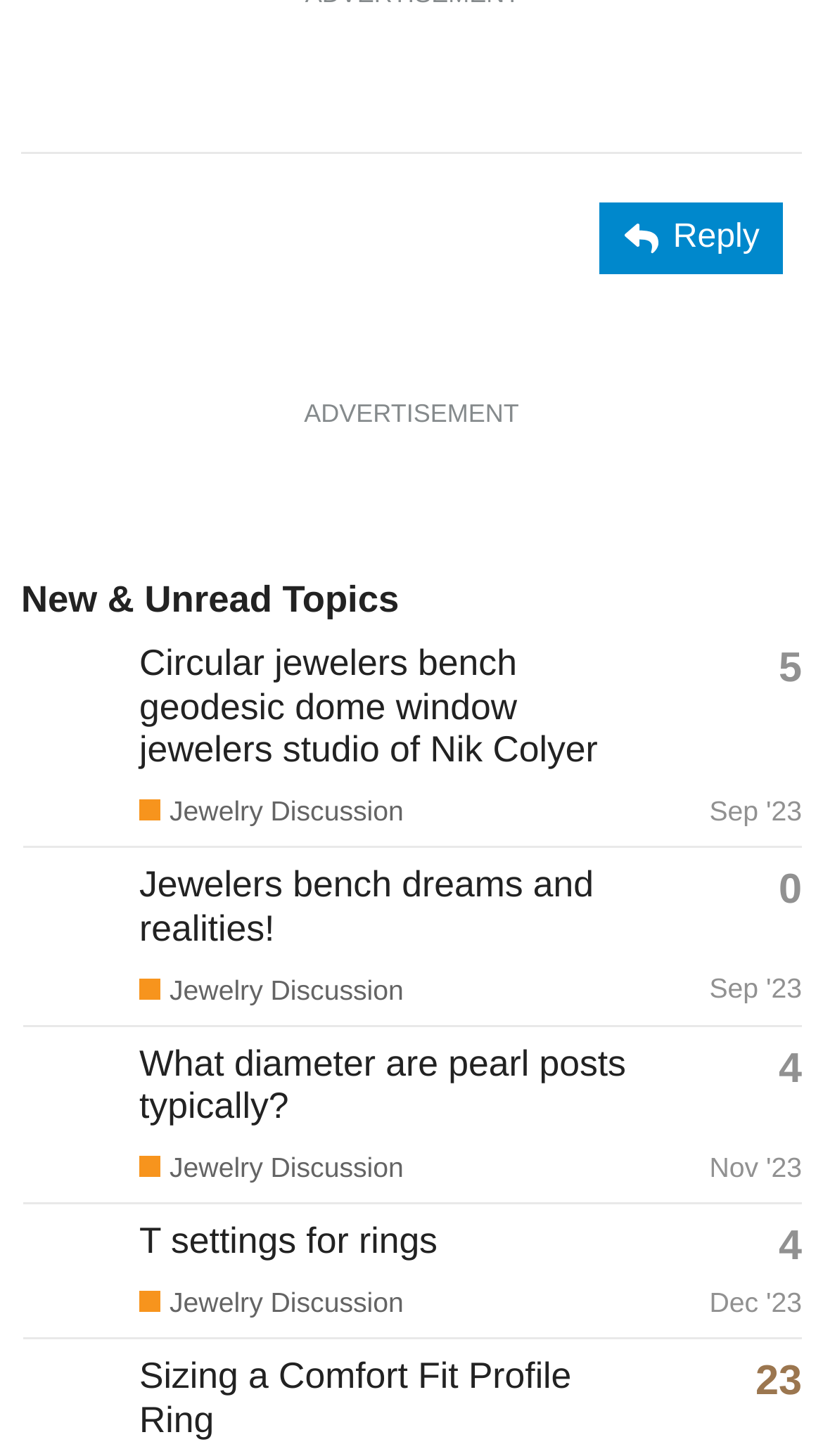Answer the following inquiry with a single word or phrase:
How many topics are listed on this webpage?

4 topics